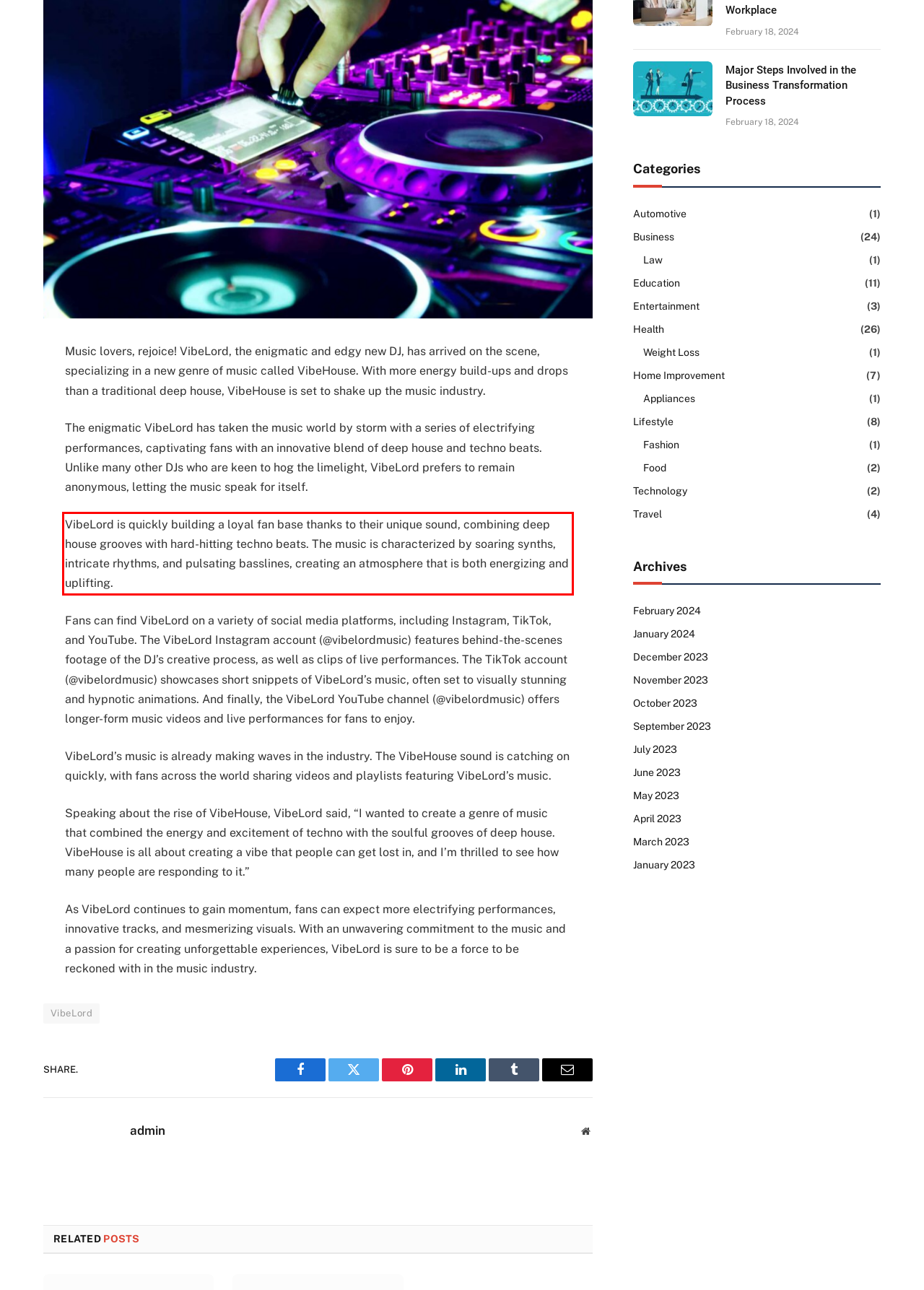Please use OCR to extract the text content from the red bounding box in the provided webpage screenshot.

VibeLord is quickly building a loyal fan base thanks to their unique sound, combining deep house grooves with hard-hitting techno beats. The music is characterized by soaring synths, intricate rhythms, and pulsating basslines, creating an atmosphere that is both energizing and uplifting.